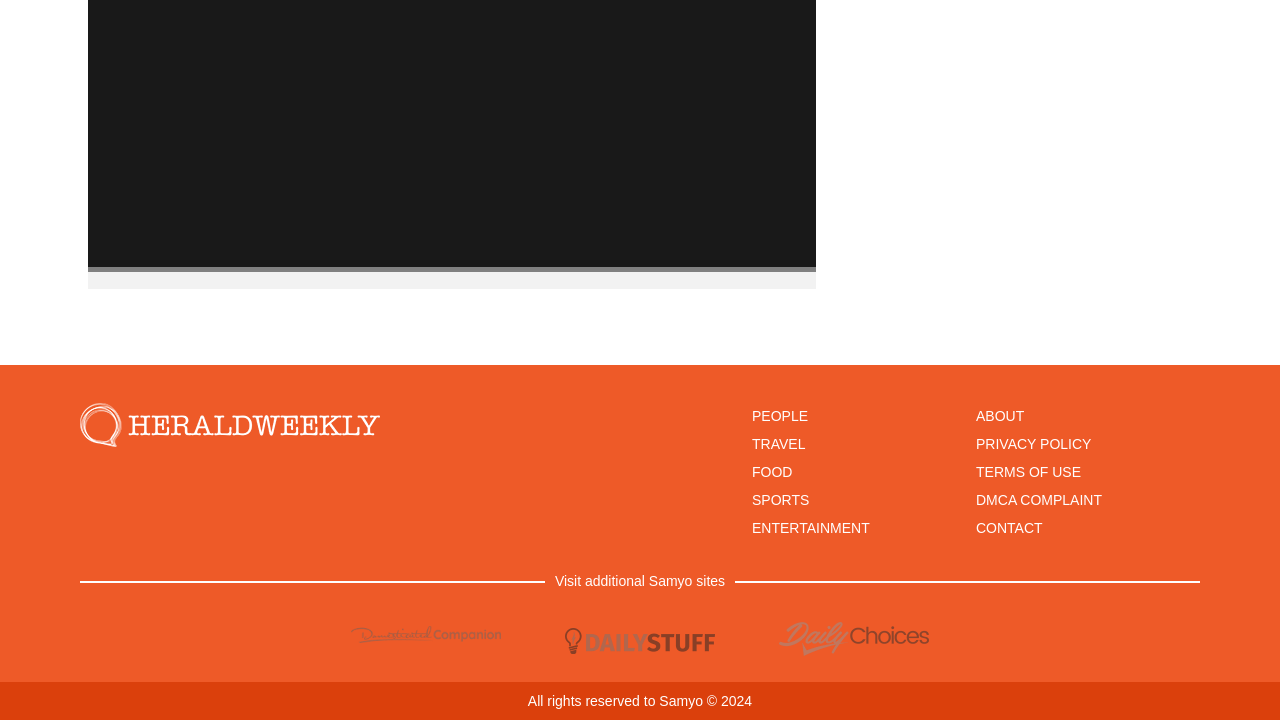Please mark the clickable region by giving the bounding box coordinates needed to complete this instruction: "Share the article on Facebook".

None